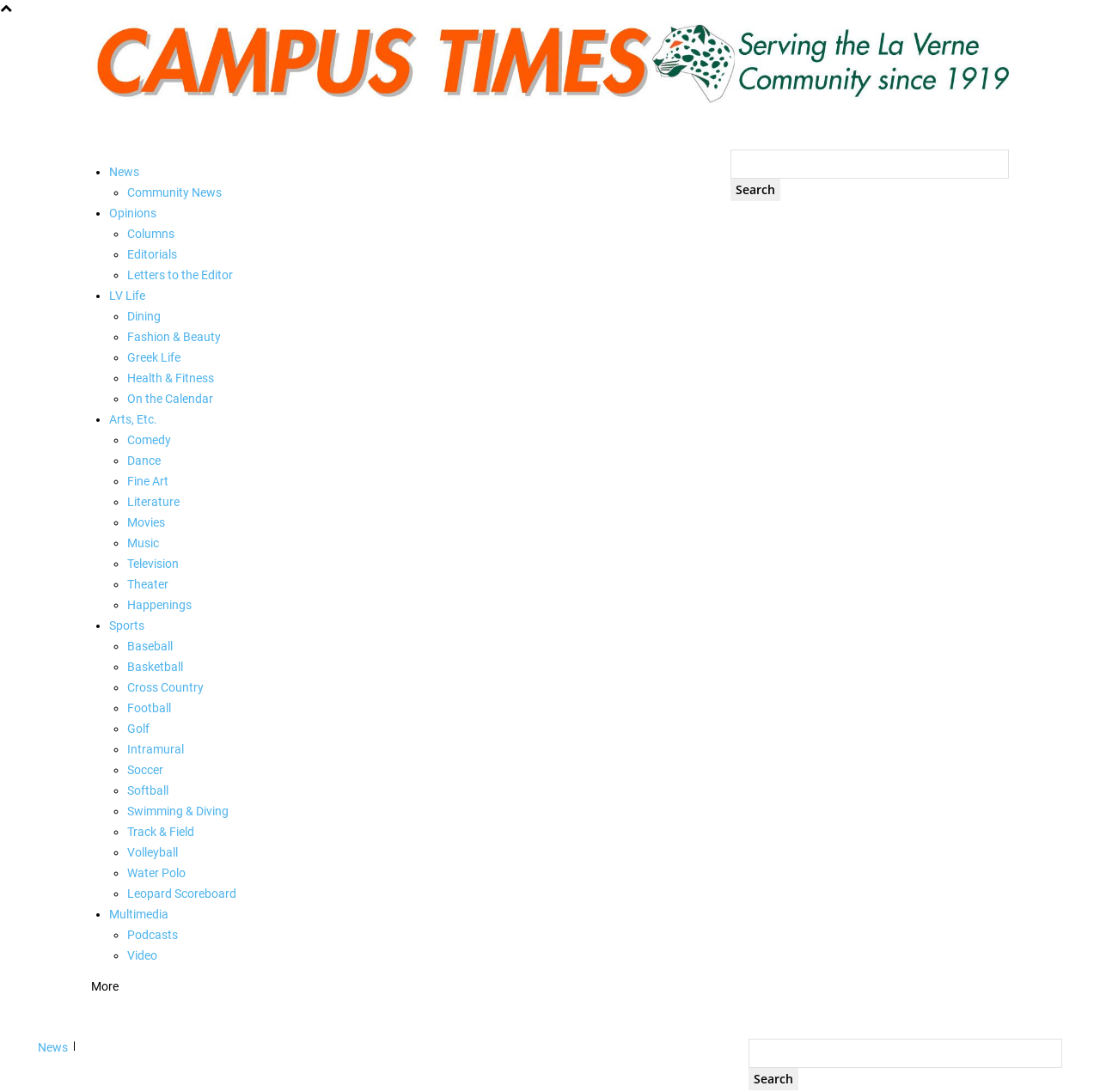How many categories are there in the news section?
Please provide a comprehensive answer based on the contents of the image.

I counted the number of links under the 'News' section, which are 'Community News', 'Opinions', 'Columns', 'Editorials', 'Letters to the Editor', 'LV Life', 'Dining', 'Fashion & Beauty', 'Greek Life', 'Health & Fitness', and 'On the Calendar'. There are 11 categories in total.